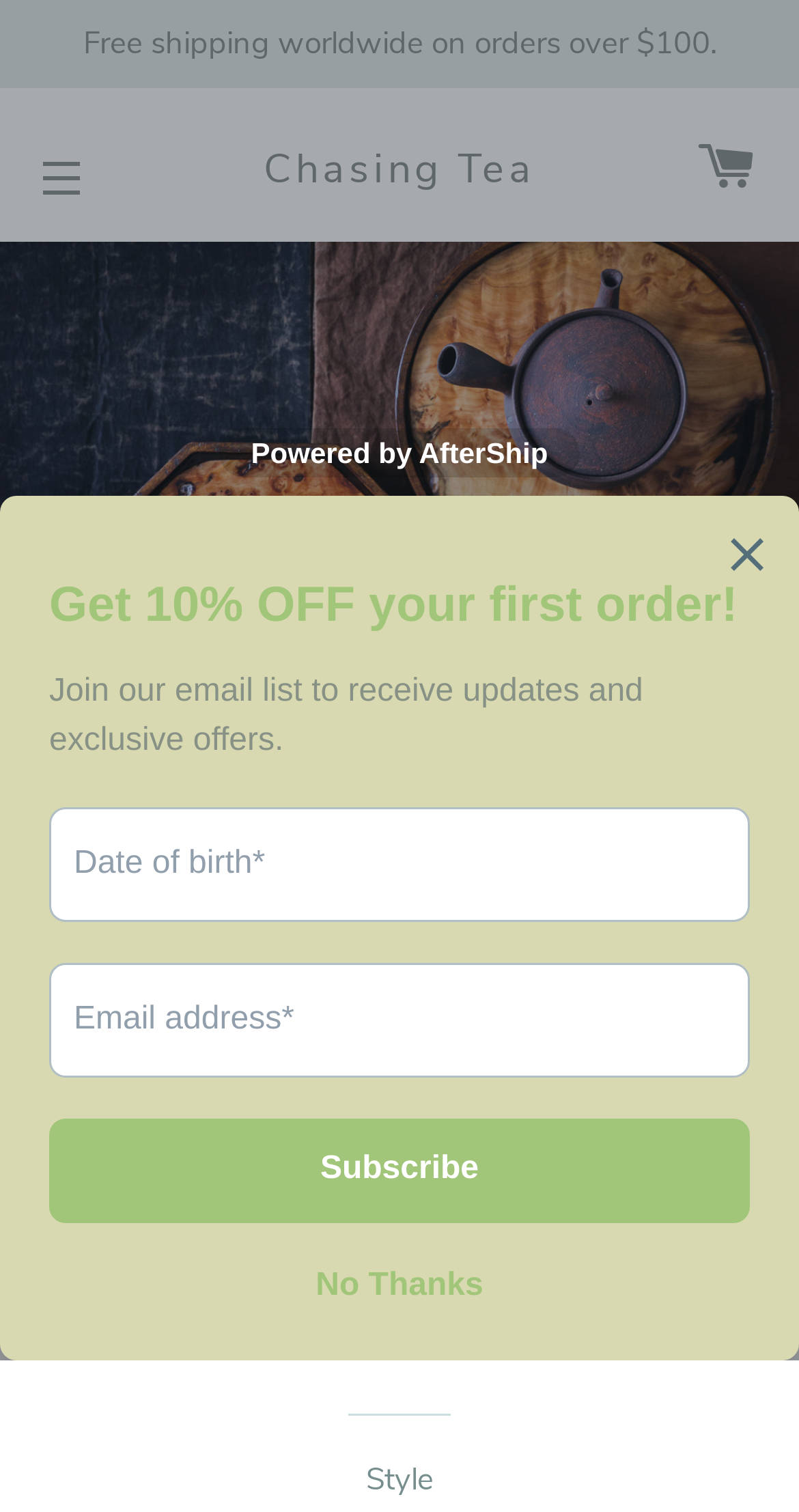Locate and generate the text content of the webpage's heading.

Wooden Pot Support - M